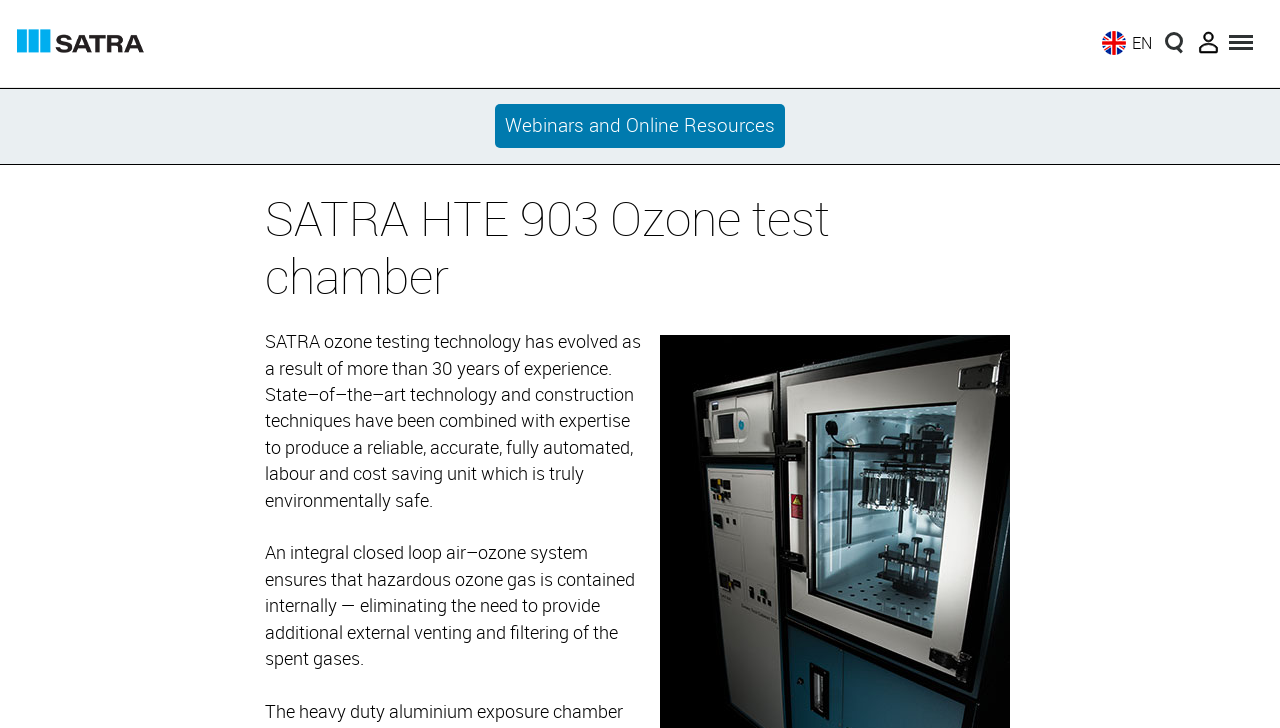Please find and generate the text of the main header of the webpage.

SATRA HTE 903 Ozone test chamber